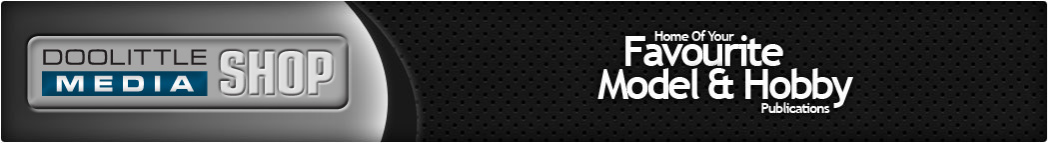Answer the following query concisely with a single word or phrase:
What is the background color of 'SHOP'?

Dark